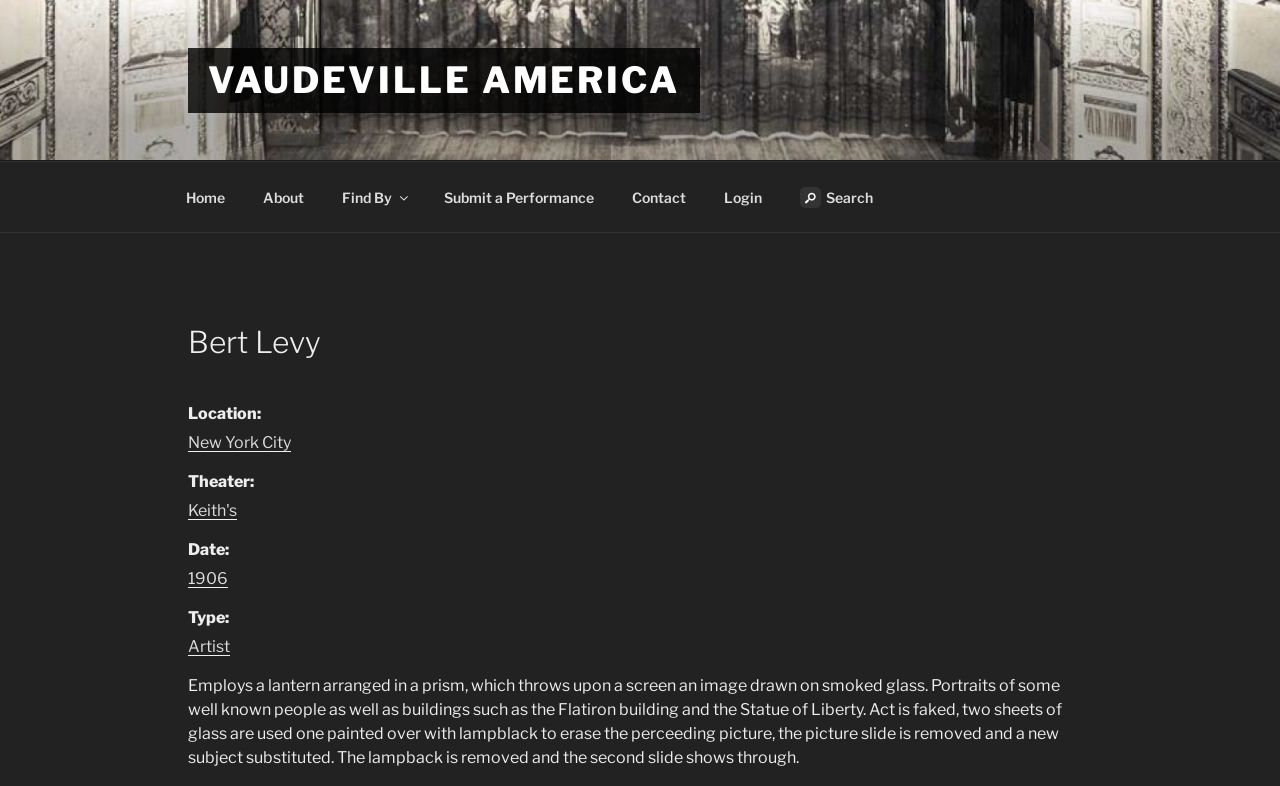What type of act is Bert Levy?
Refer to the image and provide a thorough answer to the question.

I found the answer by looking at the 'Type:' label and its corresponding link 'Artist'.